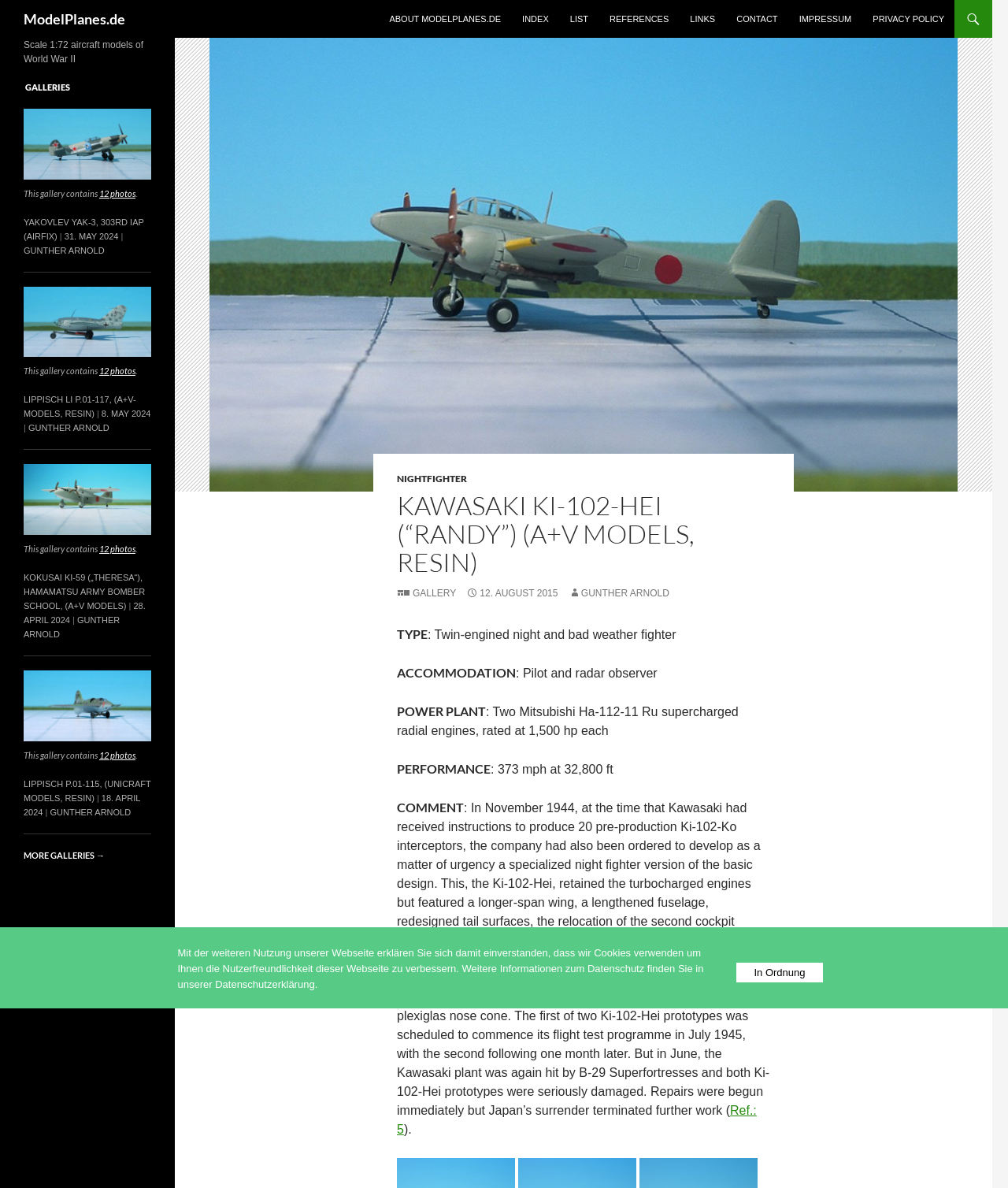Identify the bounding box coordinates of the part that should be clicked to carry out this instruction: "Click on ABOUT MODELPLANES.DE".

[0.377, 0.0, 0.506, 0.032]